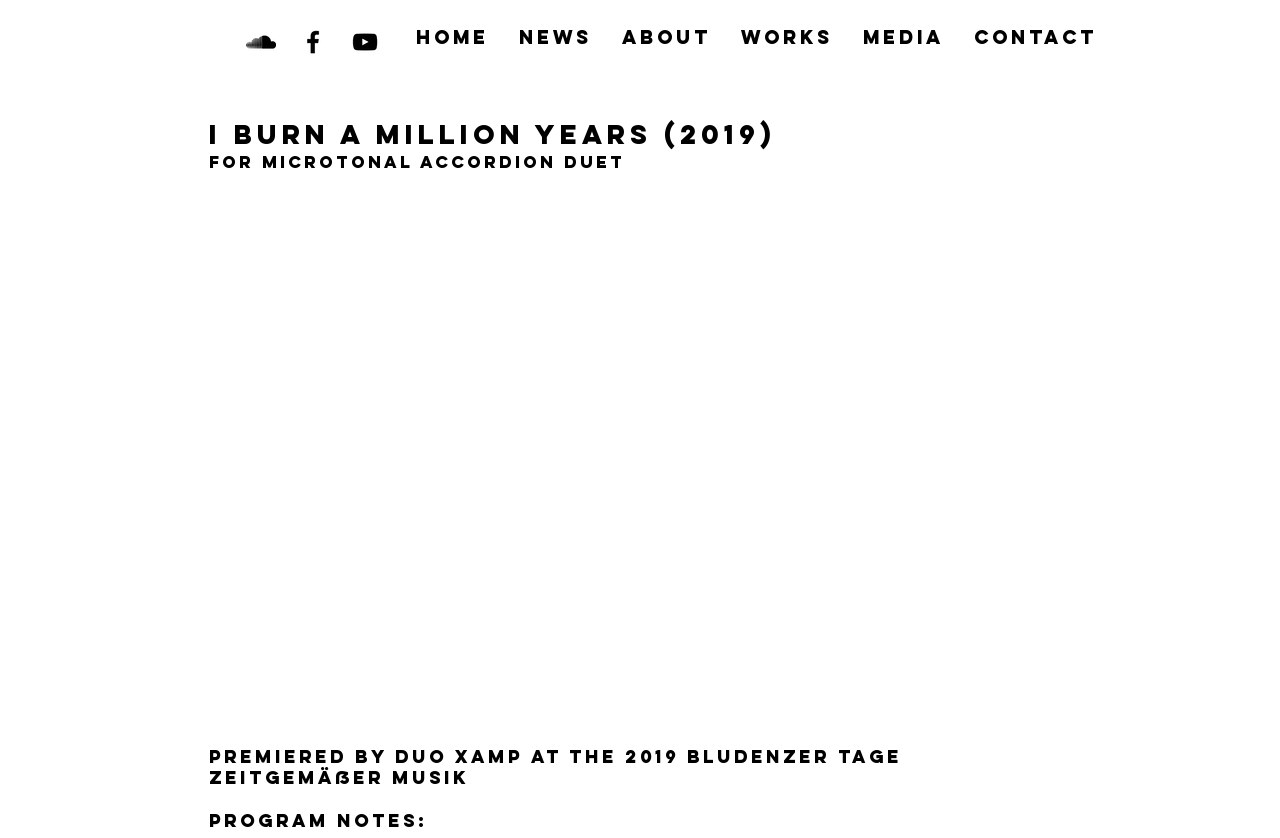Where was the work premiered?
Please provide a comprehensive answer based on the visual information in the image.

The premiere location of the work can be found in the StaticText element with the text 'premiered by Duo XAMP at the 2019 Bludenzer Tage zeitgemäßer Musik' at coordinates [0.163, 0.889, 0.705, 0.941].